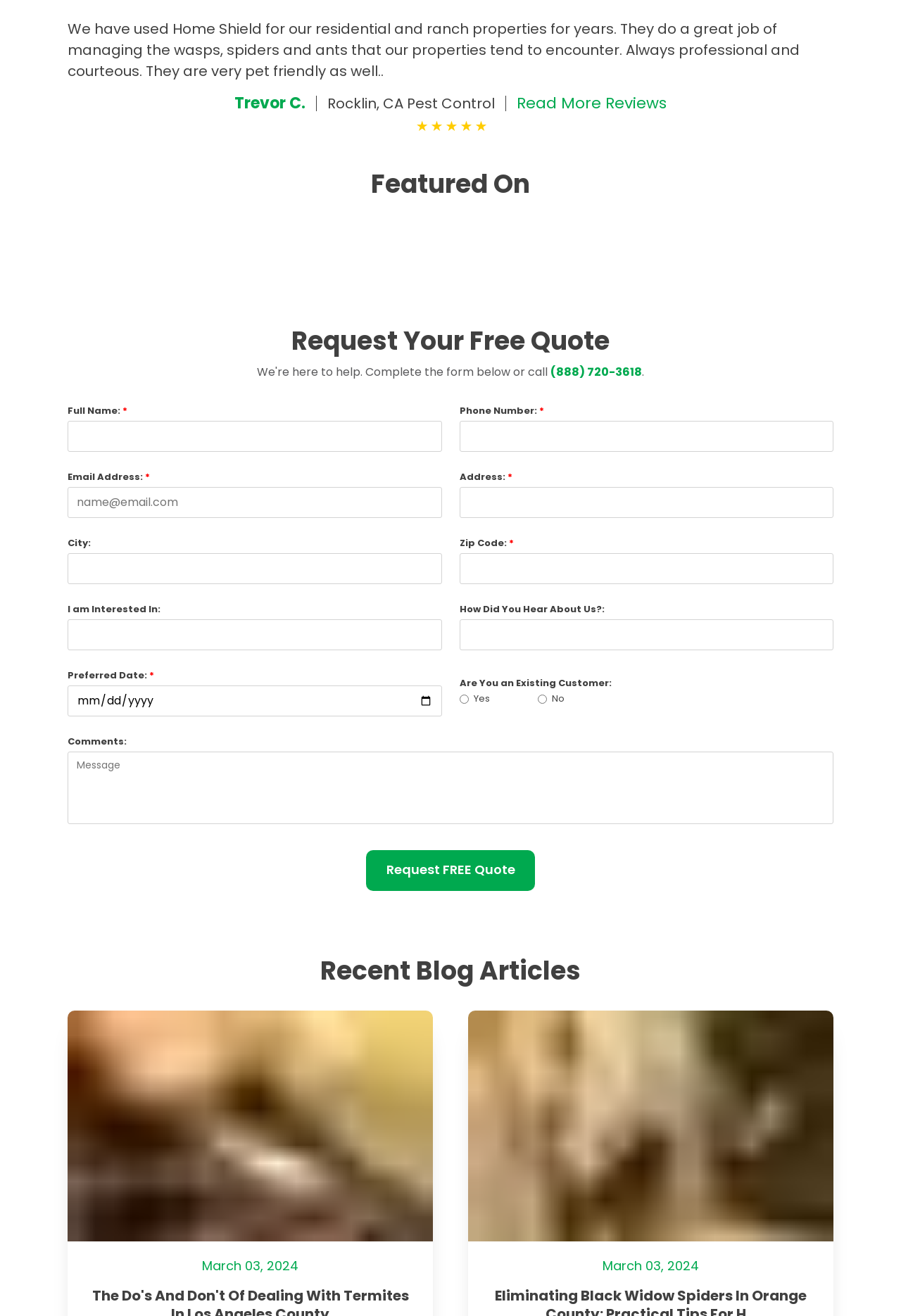Answer this question using a single word or a brief phrase:
How many images are there in the 'Recent Blog Articles' section?

2